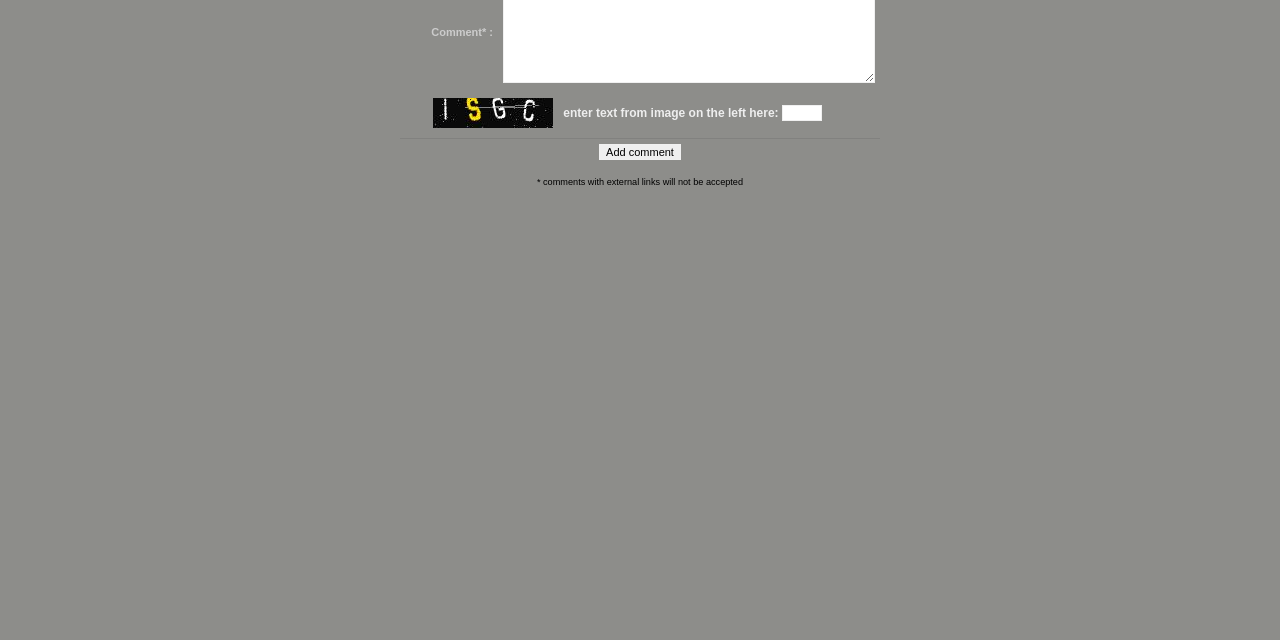Provide the bounding box coordinates for the UI element that is described as: "alt="CAPTCHA image"".

[0.338, 0.153, 0.432, 0.2]